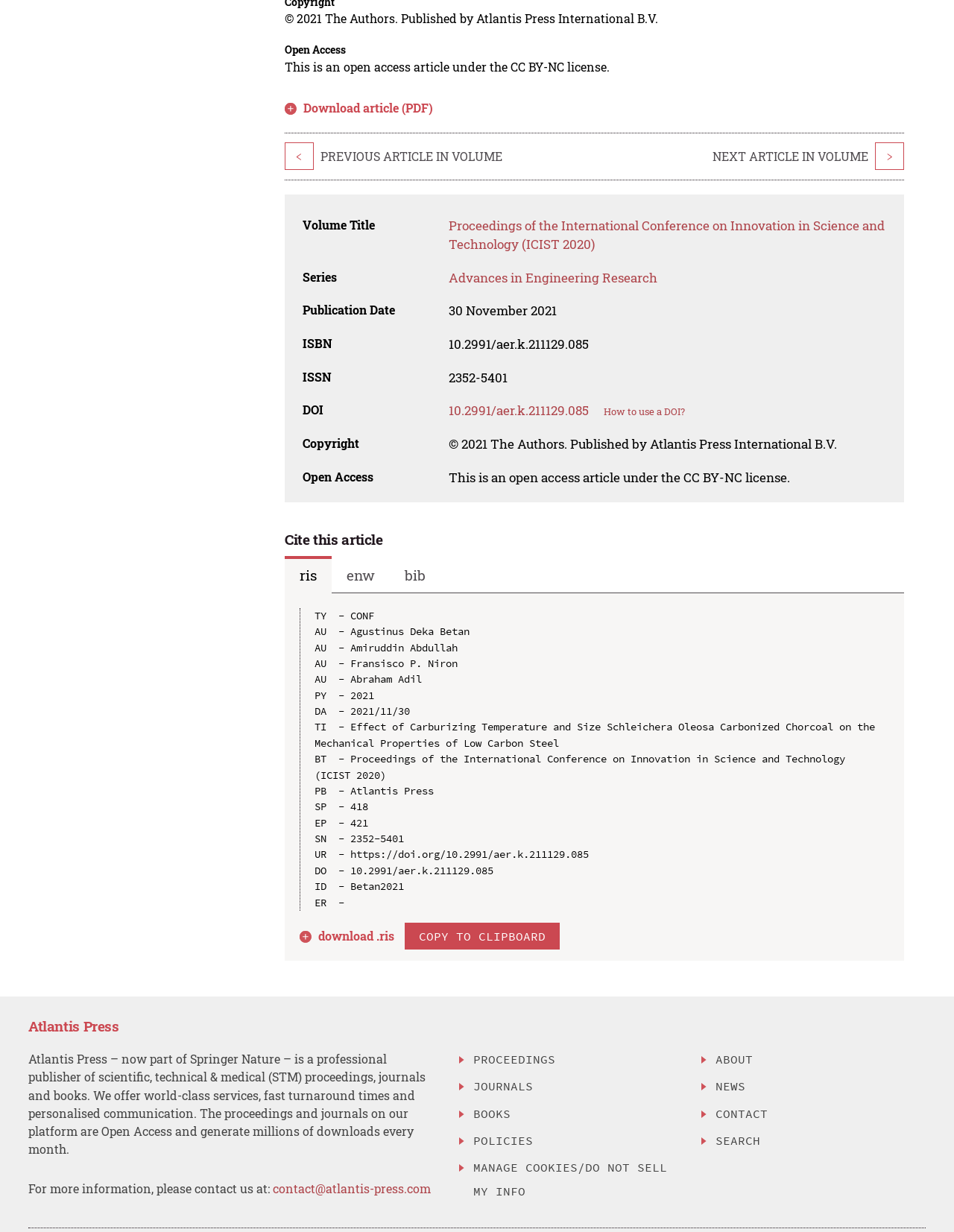Look at the image and give a detailed response to the following question: What is the title of the article?

I found the title of the article by looking at the text 'TY  - CONF
AU  - Agustinus Deka Betan
AU  - Amiruddin Abdullah
AU  - Fransisco P. Niron
AU  - Abraham Adil
PY  - 2021
DA  - 2021/11/30
TI  - Effect of Carburizing Temperature and Size Schleichera Oleosa Carbonized Chorcoal on the Mechanical Properties of Low Carbon Steel
...' which appears to be a citation format, and the 'TI' field contains the title of the article.